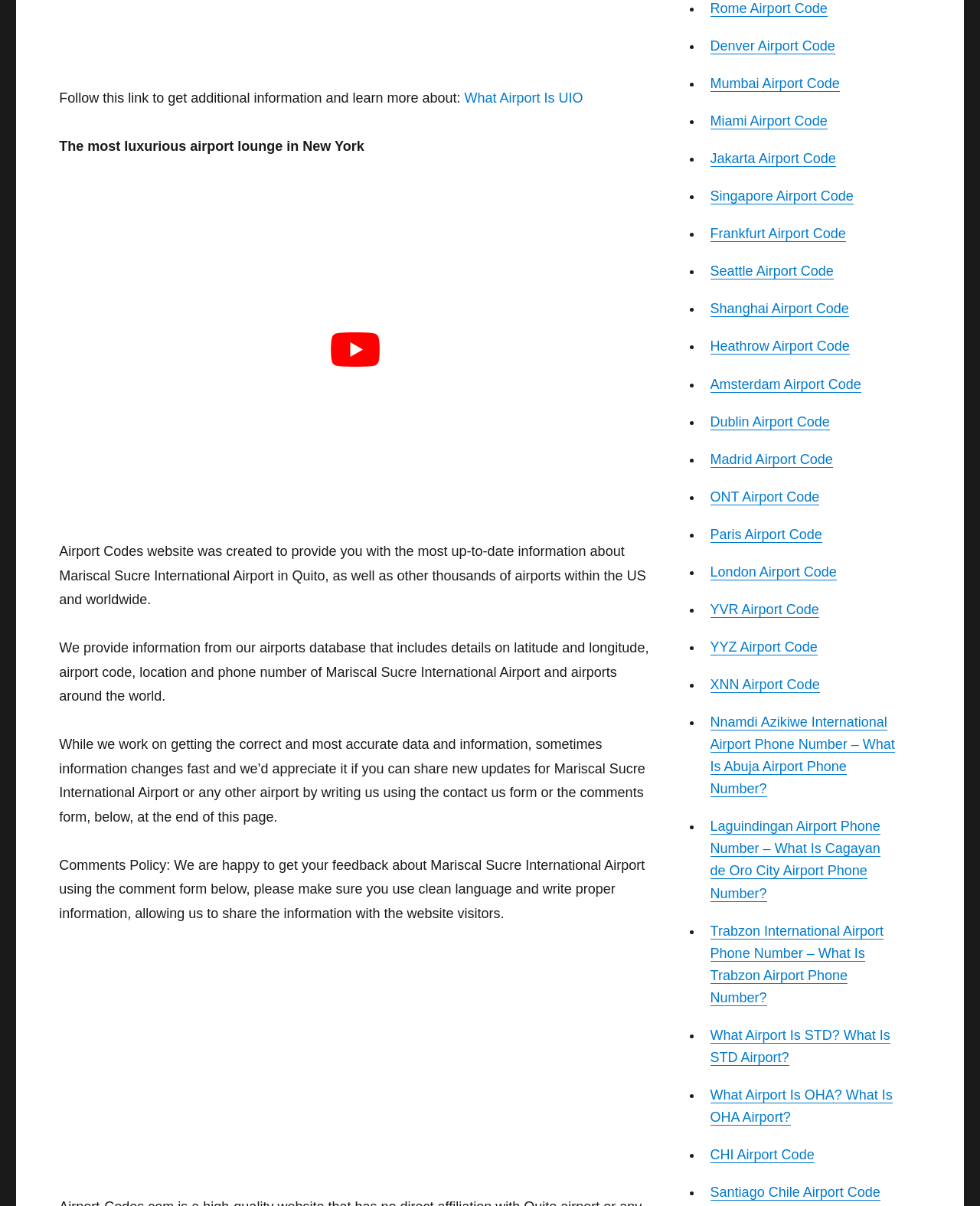Determine the bounding box coordinates of the section I need to click to execute the following instruction: "Visit the Rome Airport Code page". Provide the coordinates as four float numbers between 0 and 1, i.e., [left, top, right, bottom].

[0.725, 0.001, 0.844, 0.013]